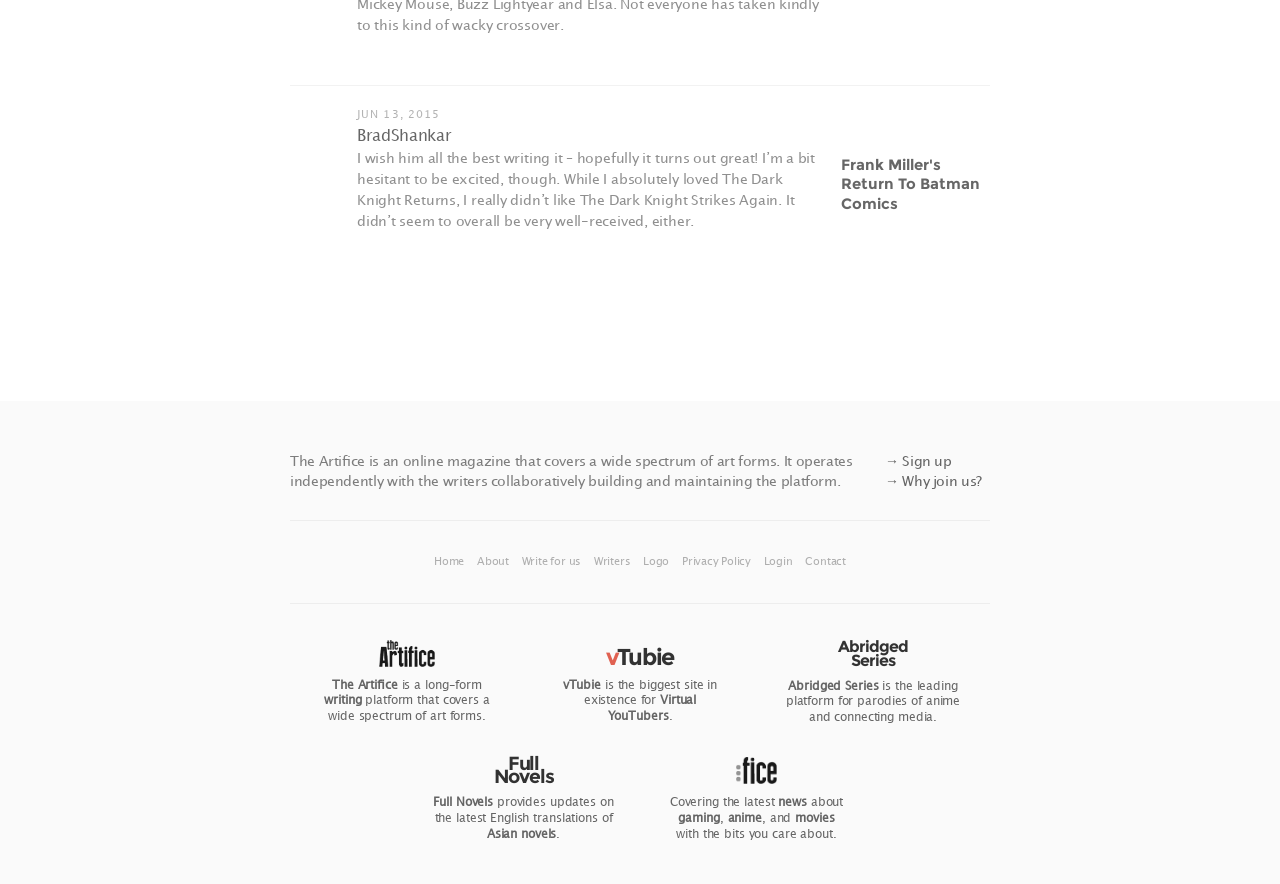Locate the bounding box of the UI element described in the following text: "Jun 13, 2015".

[0.279, 0.122, 0.344, 0.136]